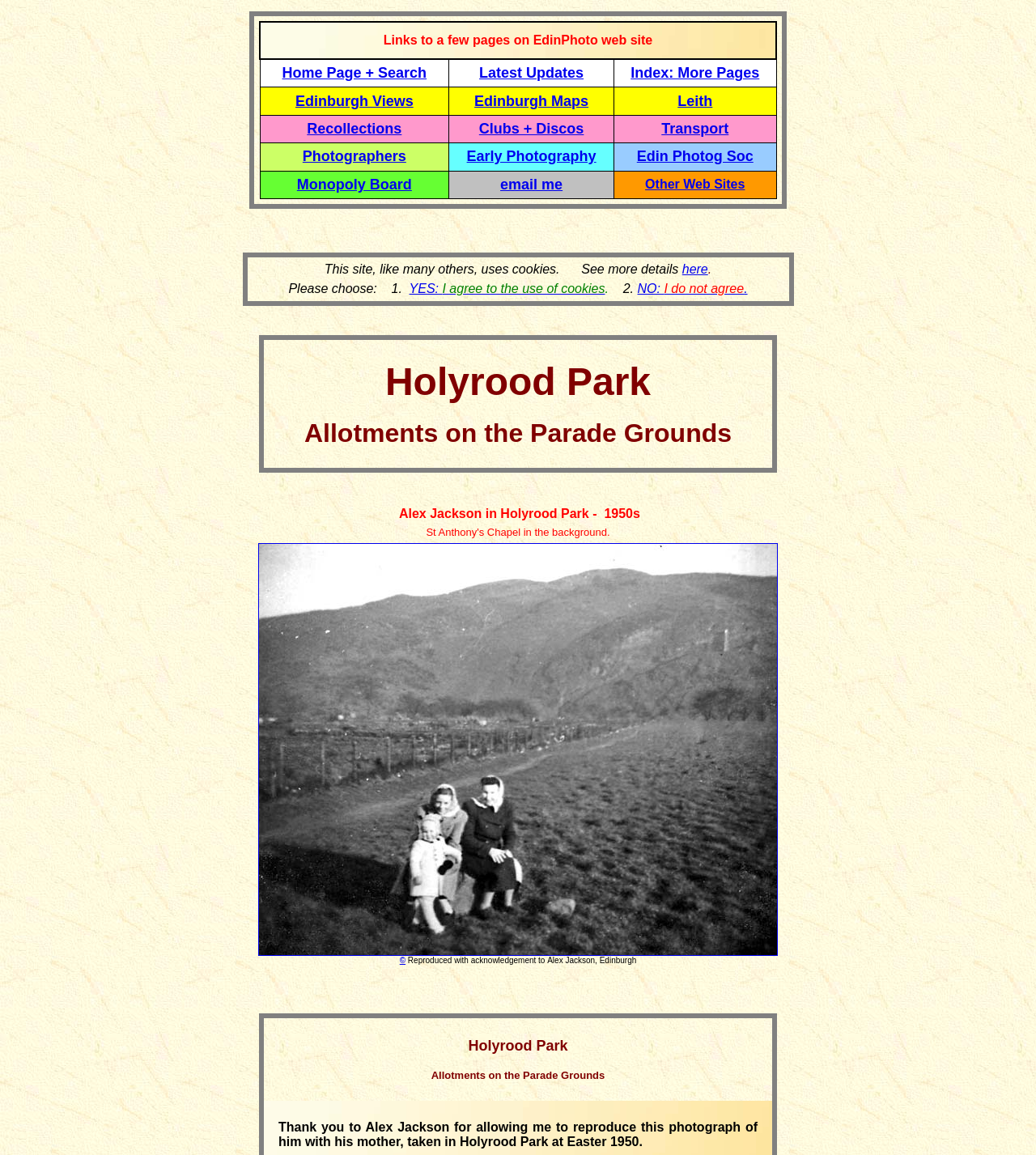Pinpoint the bounding box coordinates of the element you need to click to execute the following instruction: "View Edinburgh Views". The bounding box should be represented by four float numbers between 0 and 1, in the format [left, top, right, bottom].

[0.285, 0.08, 0.399, 0.094]